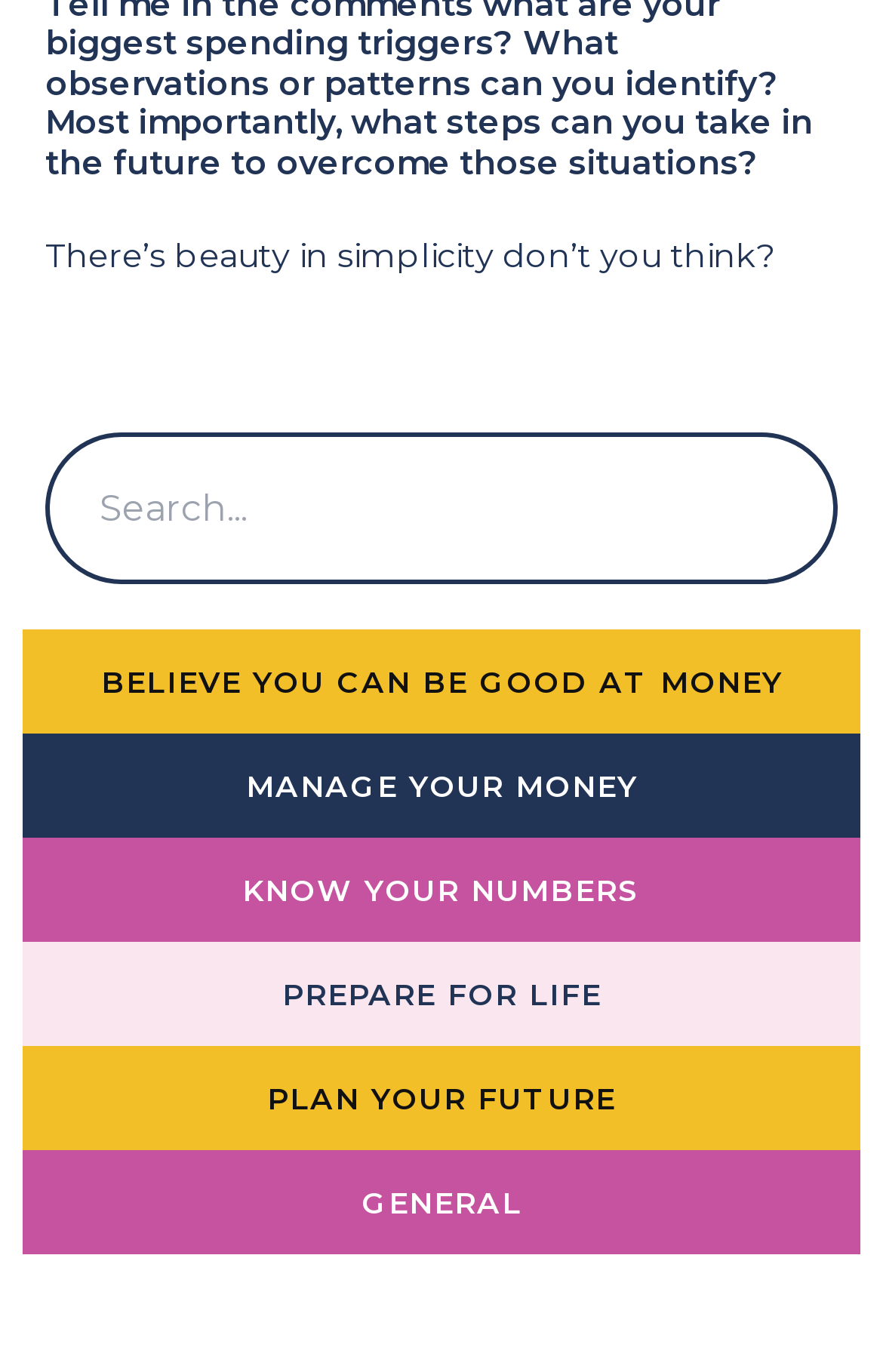What is the purpose of the search form?
Please look at the screenshot and answer using one word or phrase.

To search the website